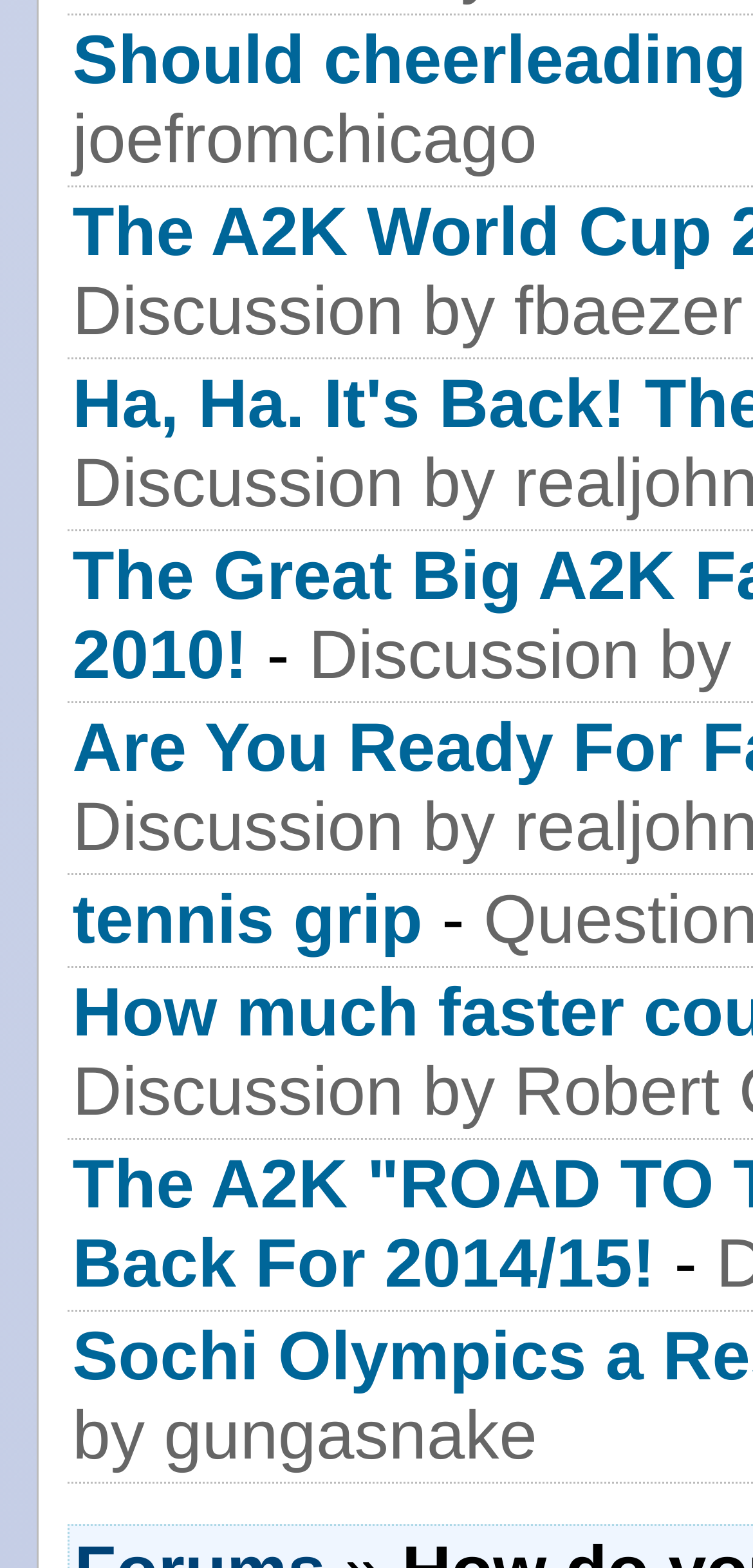Using the format (top-left x, top-left y, bottom-right x, bottom-right y), and given the element description, identify the bounding box coordinates within the screenshot: Forums

[0.099, 0.004, 0.432, 0.023]